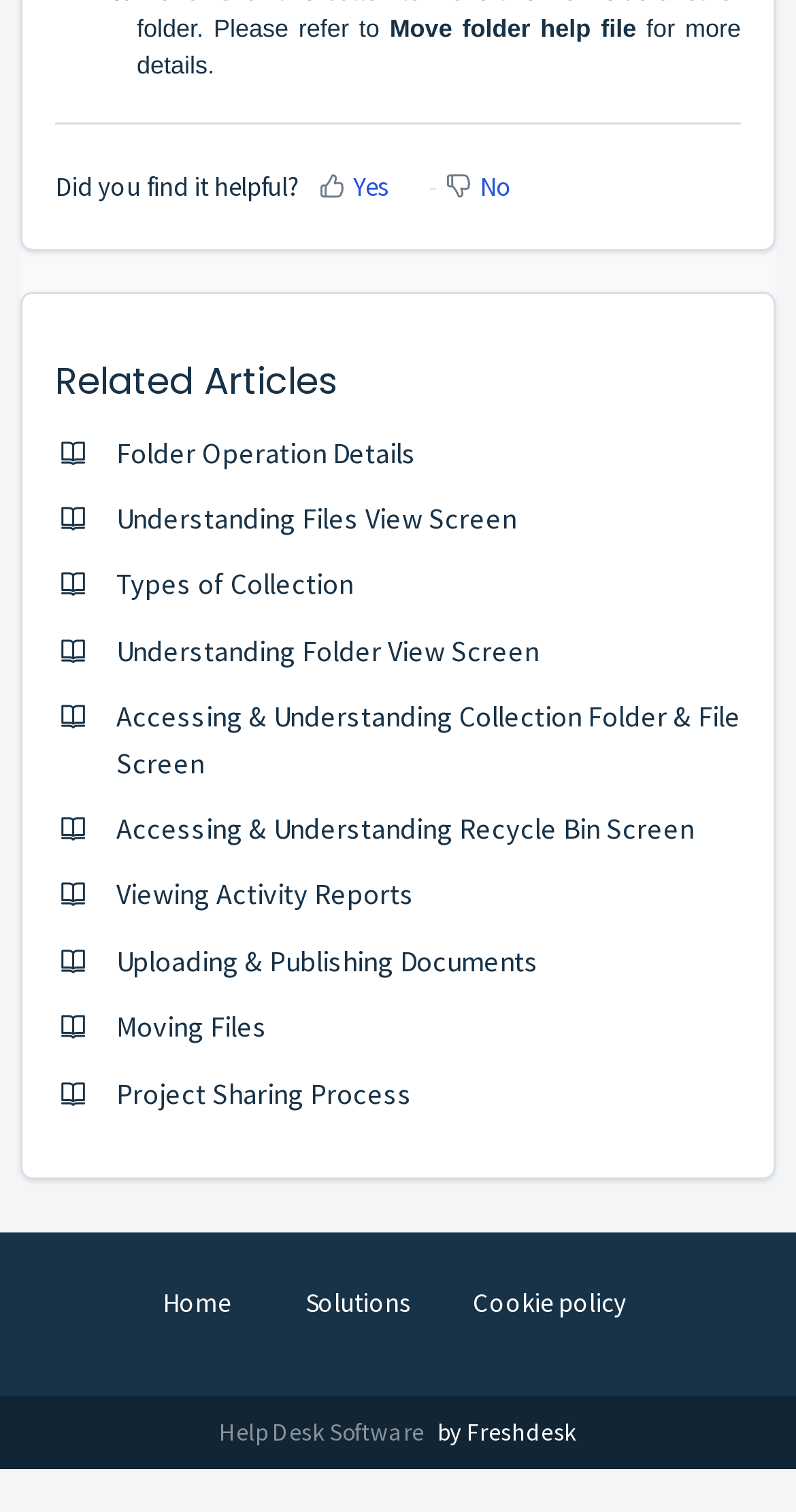What is the text above the 'Related Articles' heading?
Based on the screenshot, provide a one-word or short-phrase response.

Did you find it helpful?